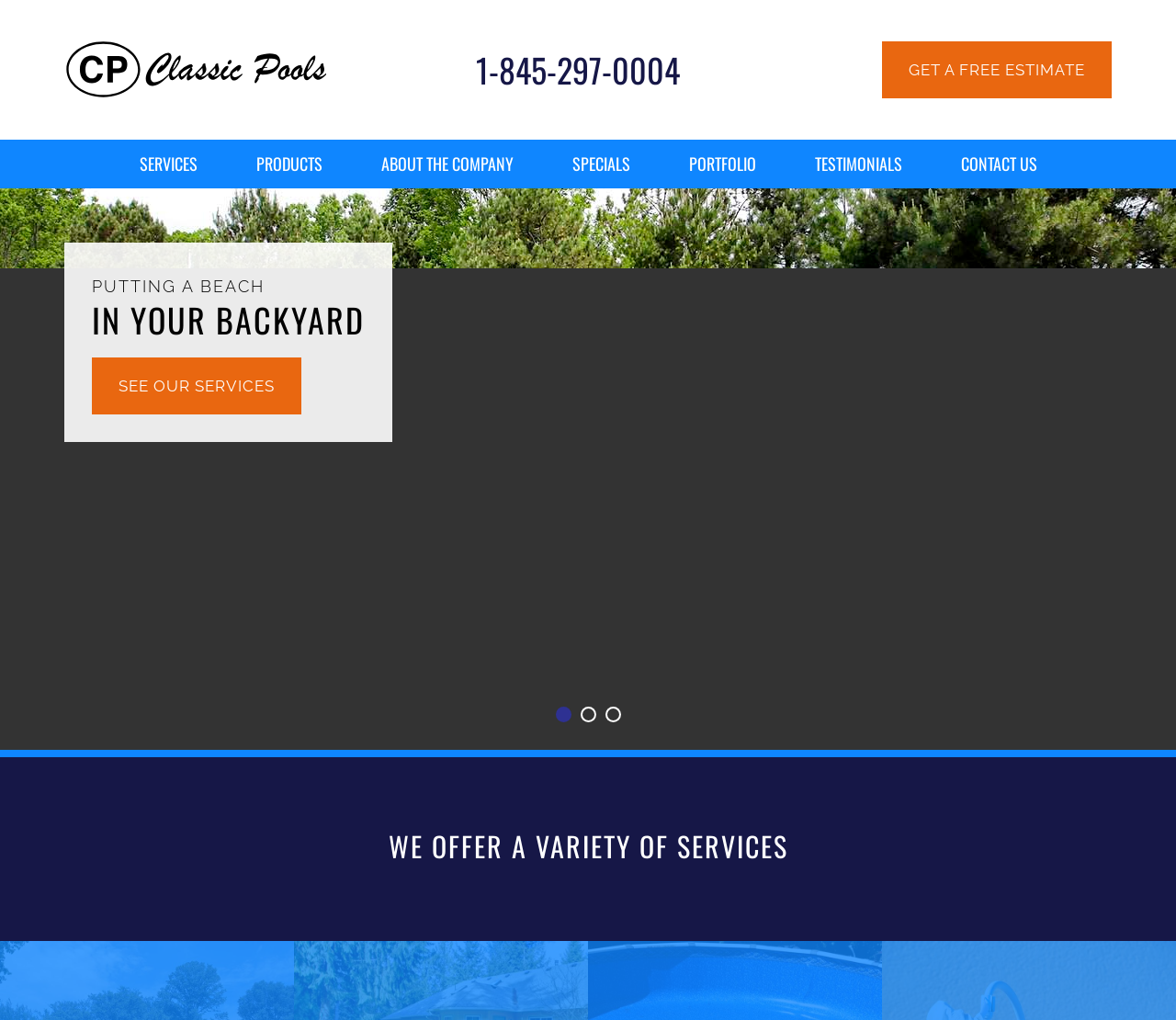What is the company's phone number?
Analyze the screenshot and provide a detailed answer to the question.

I found the phone number by looking at the link element with the text '1-845-297-0004' in the header section of the webpage.